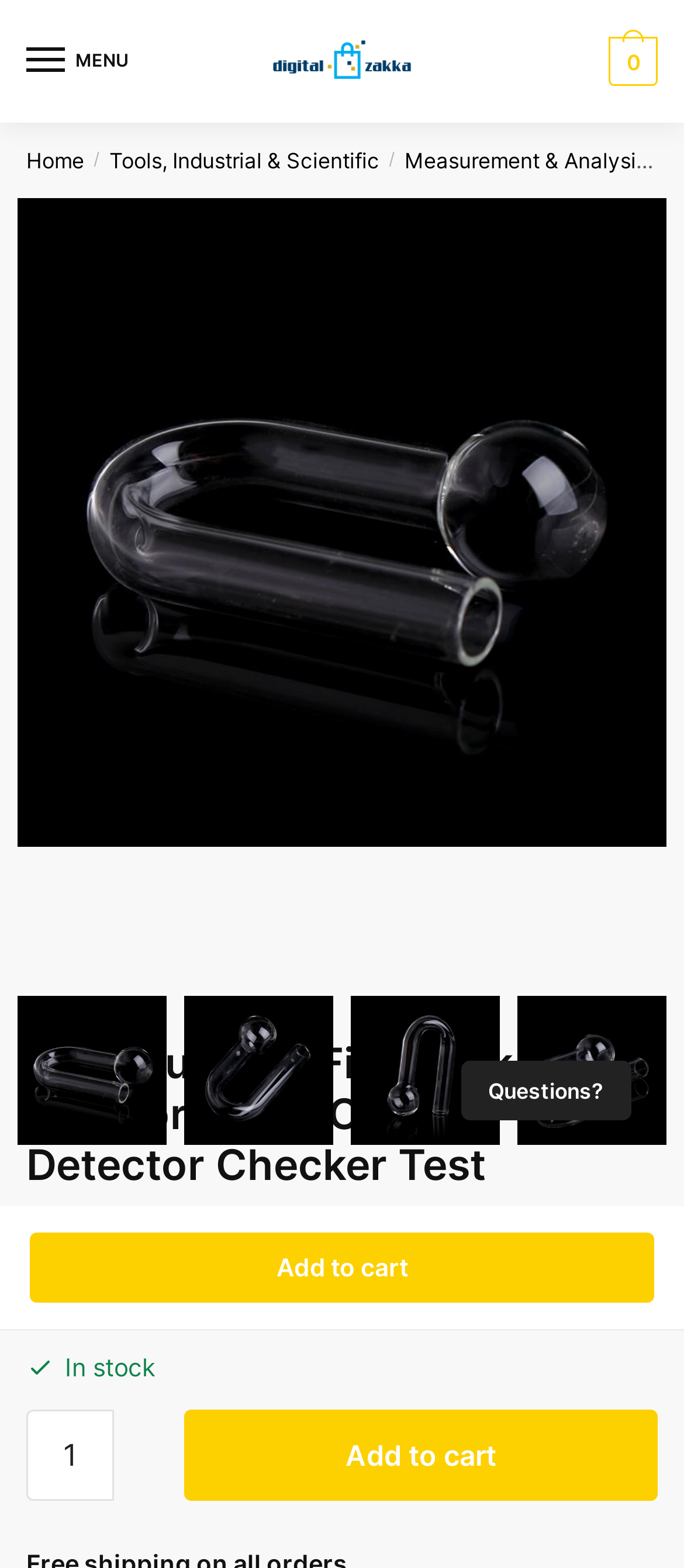Provide a brief response using a word or short phrase to this question:
What is the price of the product?

$8.99